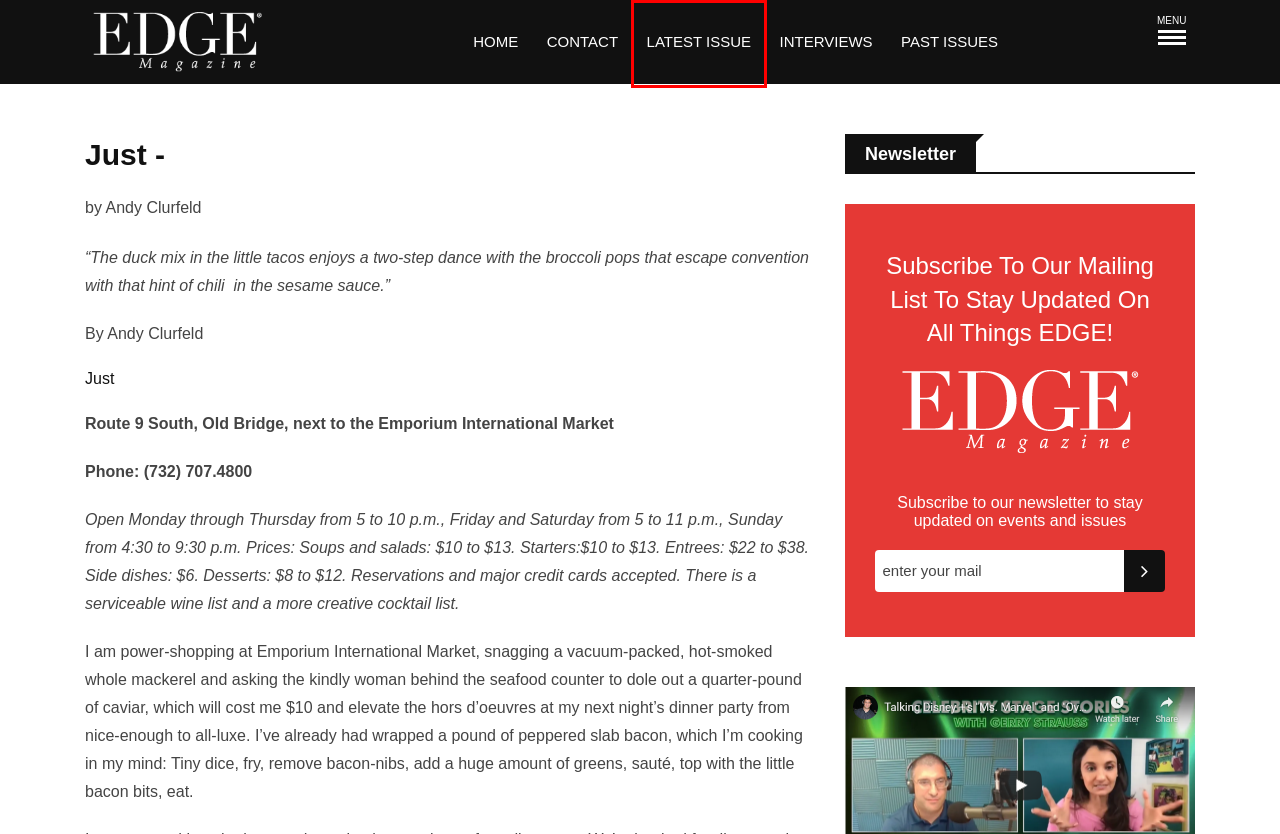You have a screenshot of a webpage with a red bounding box around an element. Select the webpage description that best matches the new webpage after clicking the element within the red bounding box. Here are the descriptions:
A. The Chef Recommends
B. Contact - Edge Magazine
C. Home - Edge Magazine
D. Home Business 101
E. News - Edge Magazine
F. Madison OTS Nov 2019
G. EDGE Vol 13 Issue 3
H. Media Kit - Edge Magazine

D